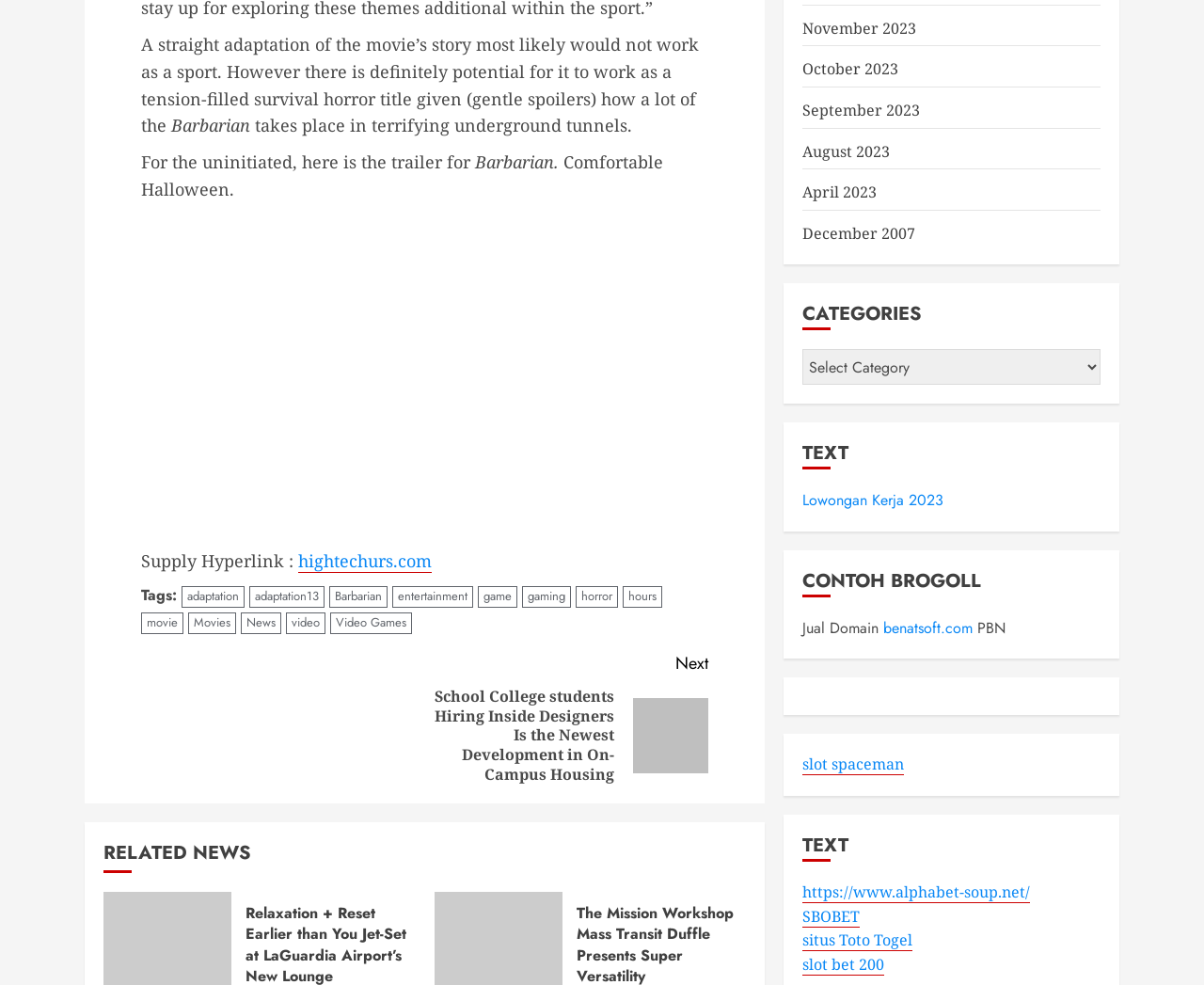What are the categories listed on the webpage?
Answer briefly with a single word or phrase based on the image.

Categories